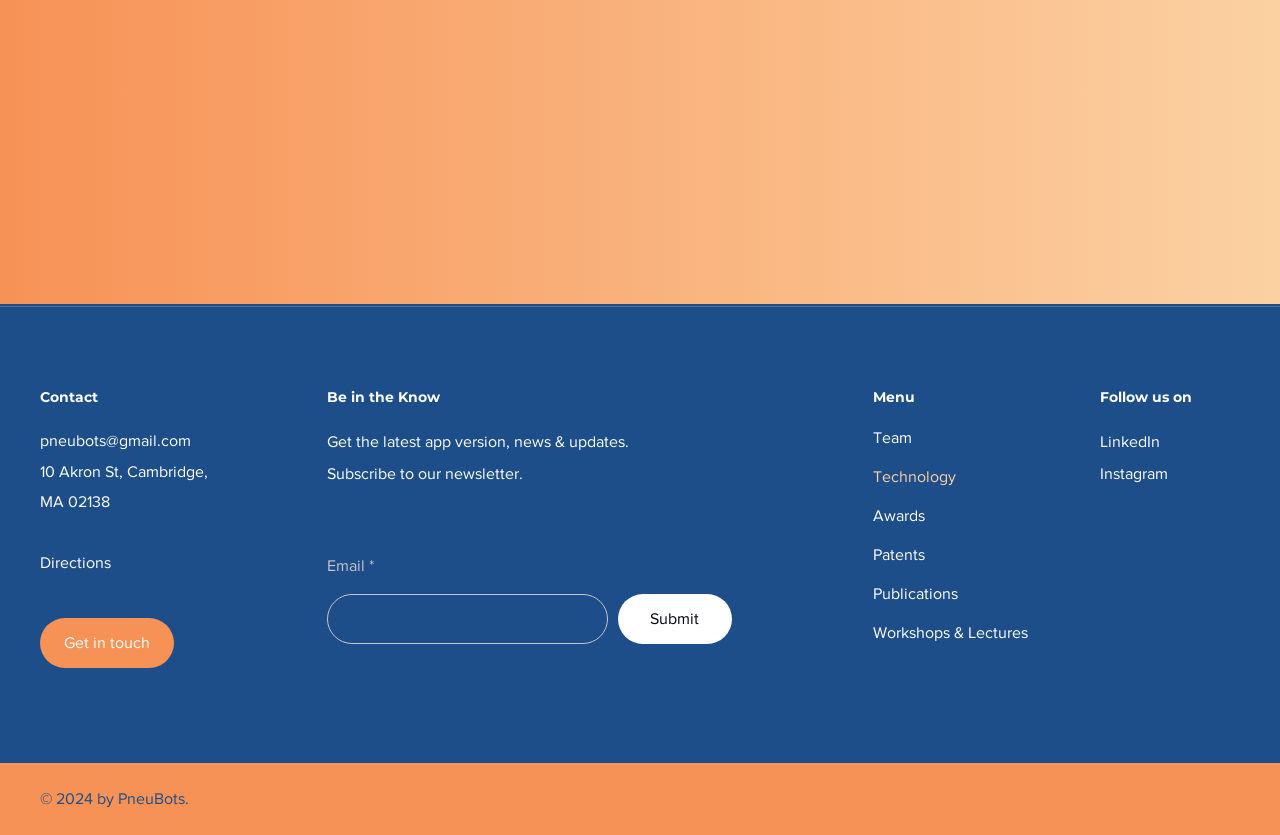Please determine the bounding box coordinates of the element's region to click in order to carry out the following instruction: "Visit the Team page". The coordinates should be four float numbers between 0 and 1, i.e., [left, top, right, bottom].

[0.682, 0.501, 0.792, 0.547]